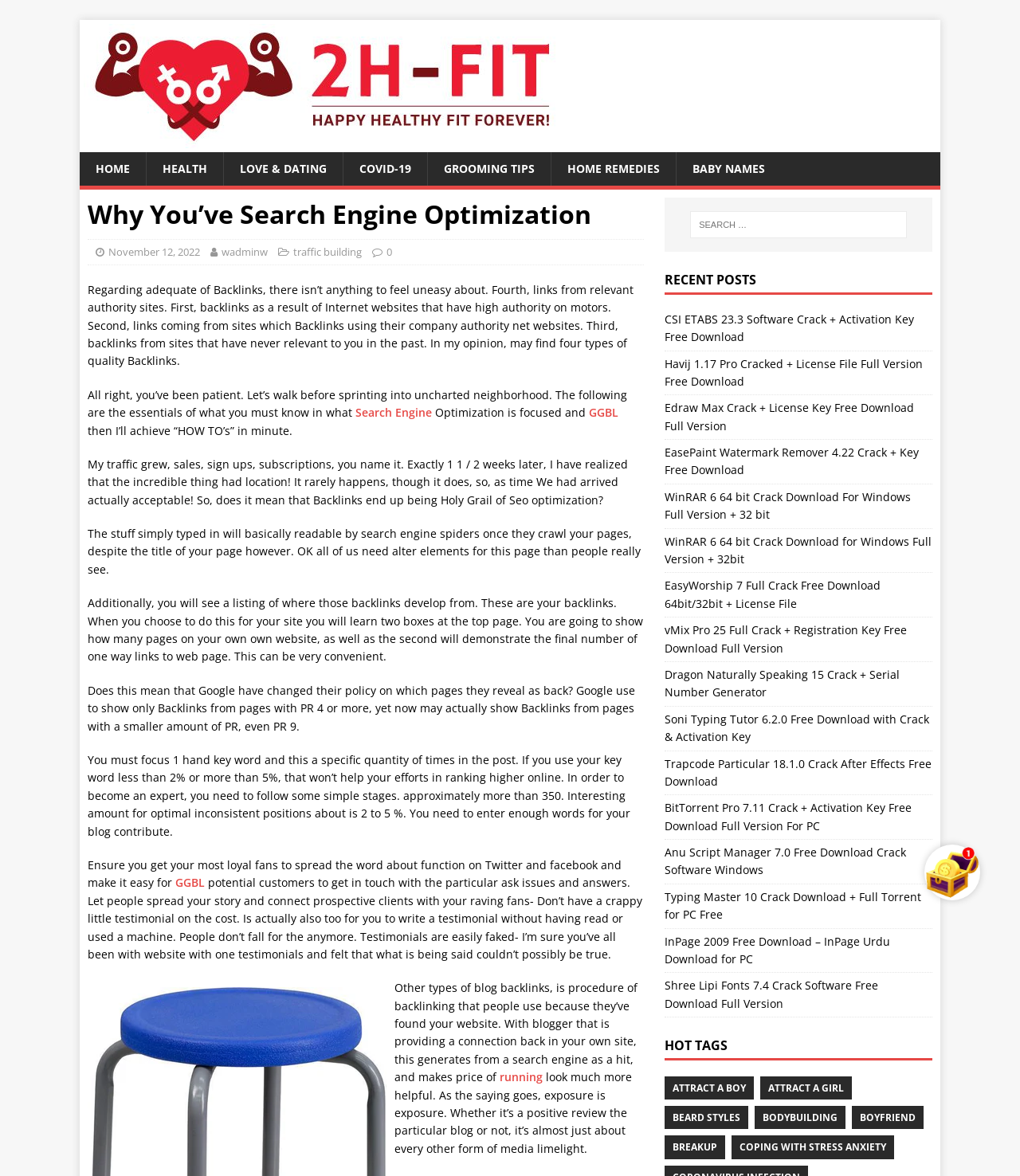What is the last hot tag?
Answer the question with a single word or phrase, referring to the image.

BODYBUILDING